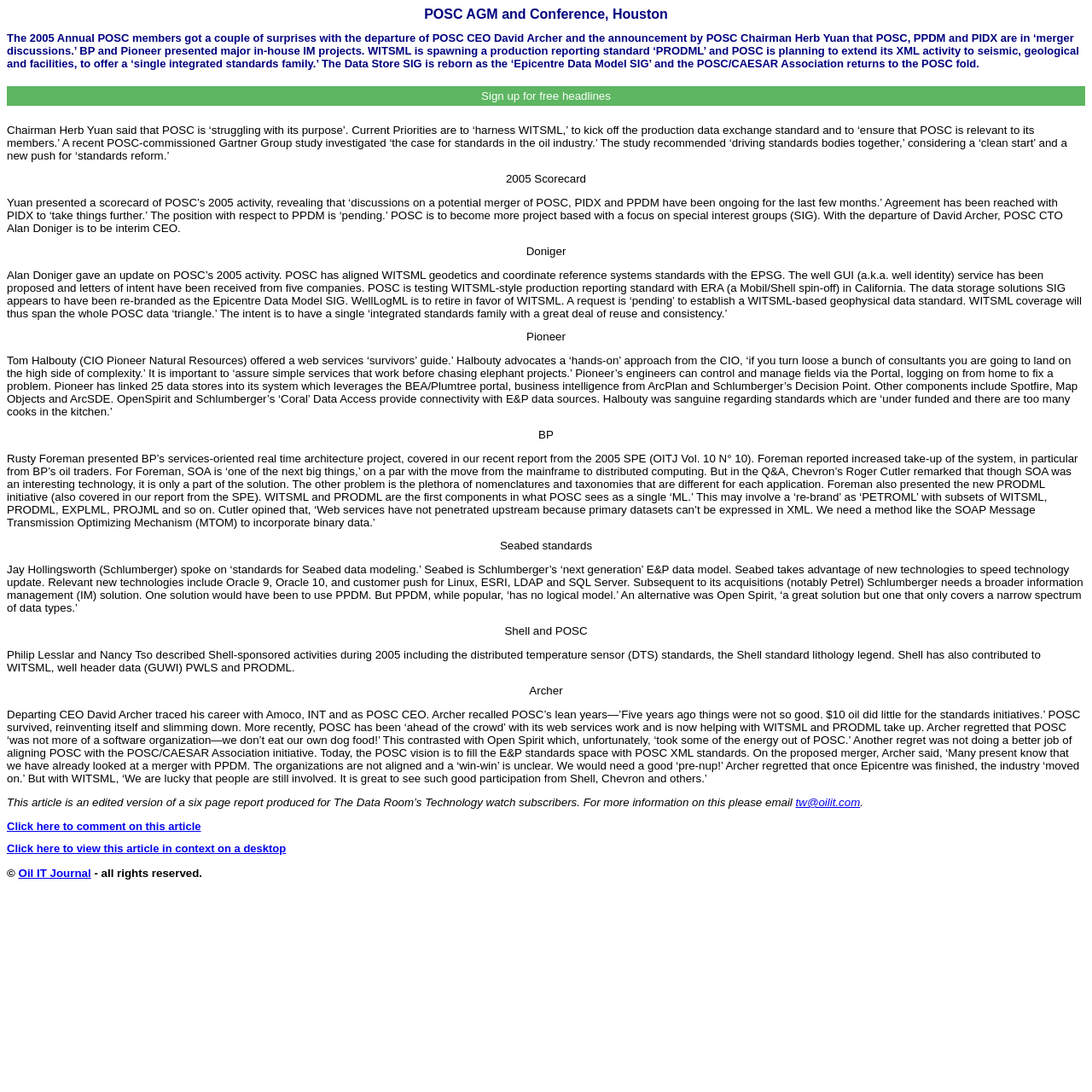What is the purpose of the Data Store SIG mentioned in the article?
Based on the screenshot, answer the question with a single word or phrase.

To offer a single integrated standards family